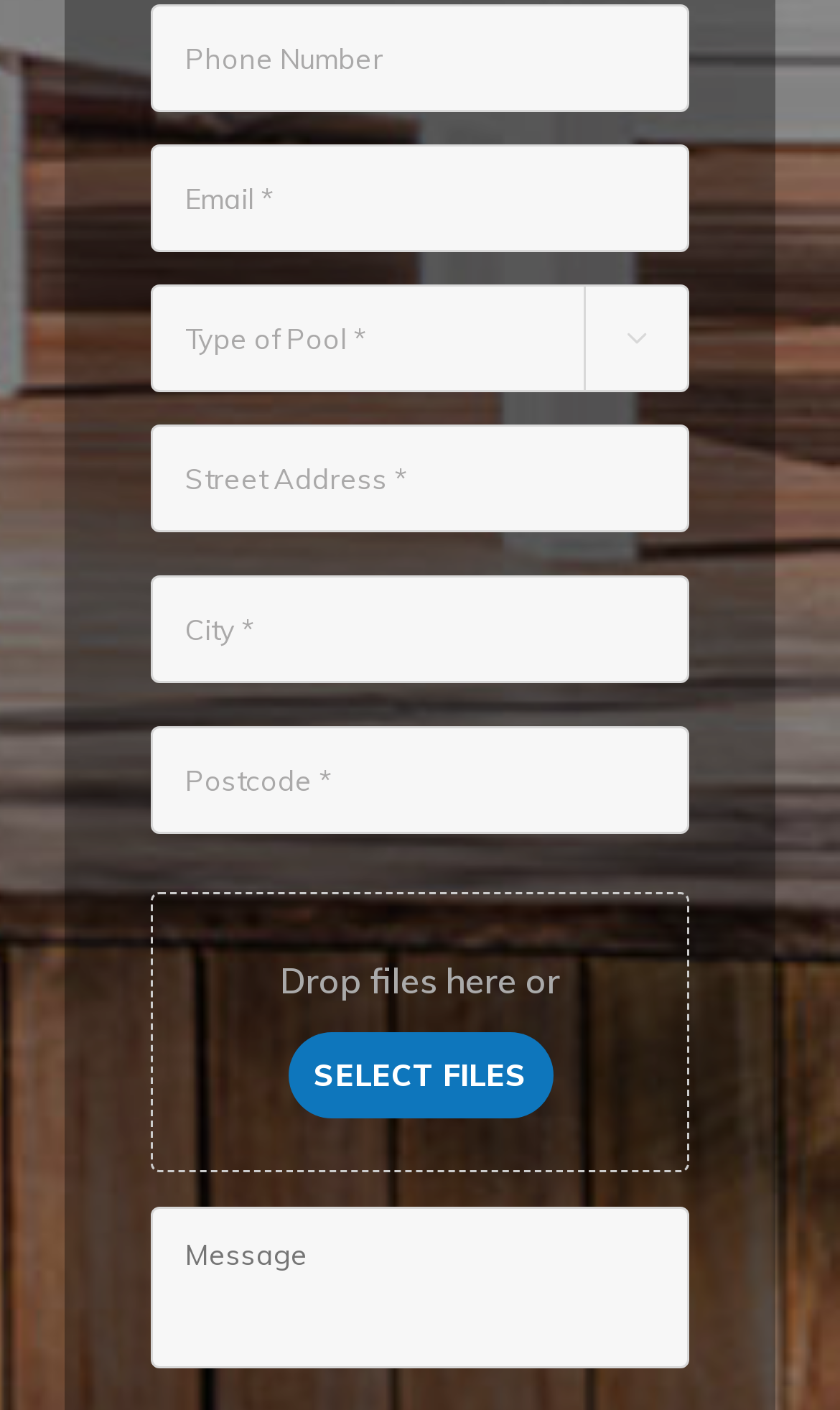Indicate the bounding box coordinates of the element that needs to be clicked to satisfy the following instruction: "Enter phone number". The coordinates should be four float numbers between 0 and 1, i.e., [left, top, right, bottom].

[0.179, 0.004, 0.821, 0.08]